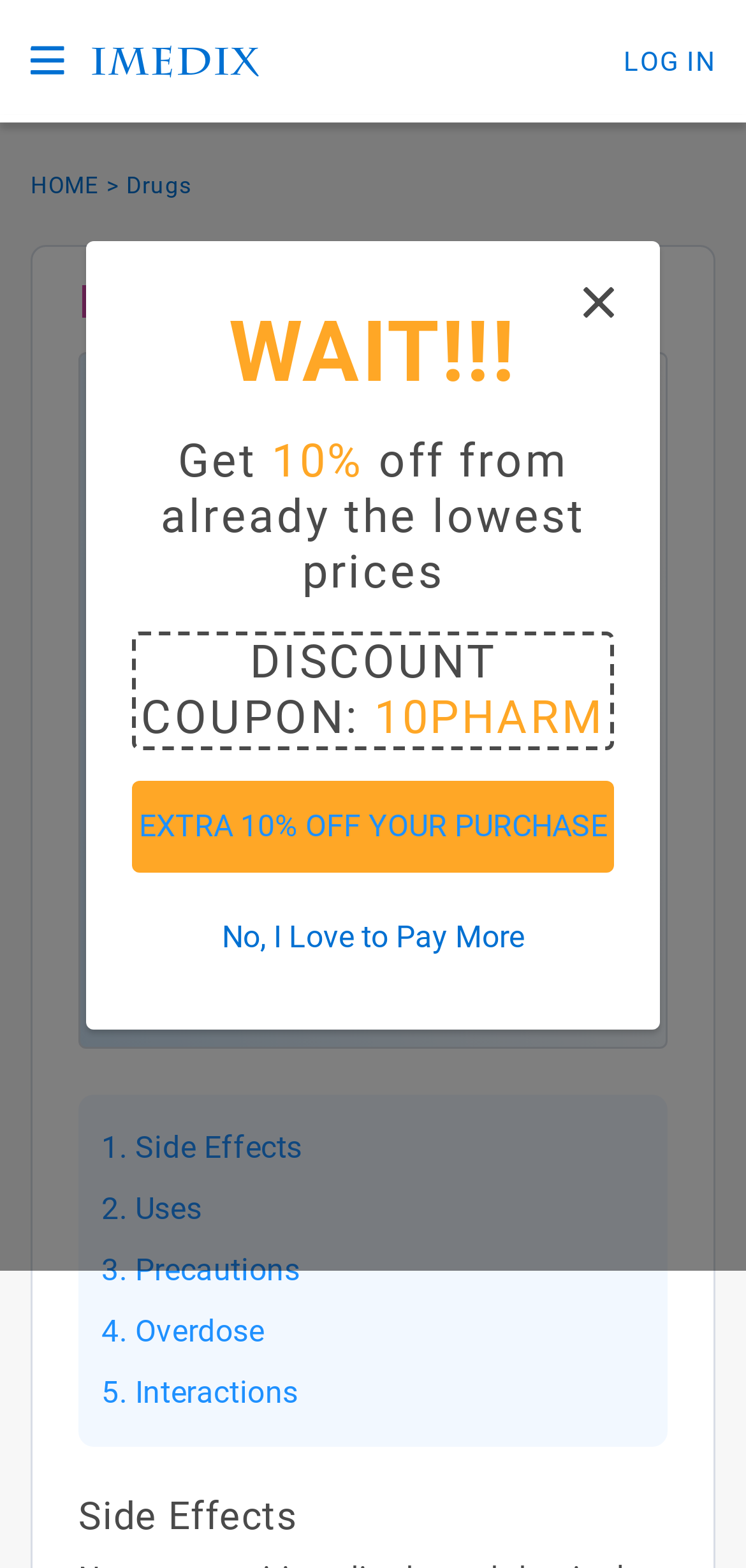Specify the bounding box coordinates of the region I need to click to perform the following instruction: "Close the discount coupon". The coordinates must be four float numbers in the range of 0 to 1, i.e., [left, top, right, bottom].

[0.782, 0.183, 0.823, 0.203]